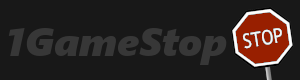Respond to the following query with just one word or a short phrase: 
What is the purpose of the stop sign?

Call to action